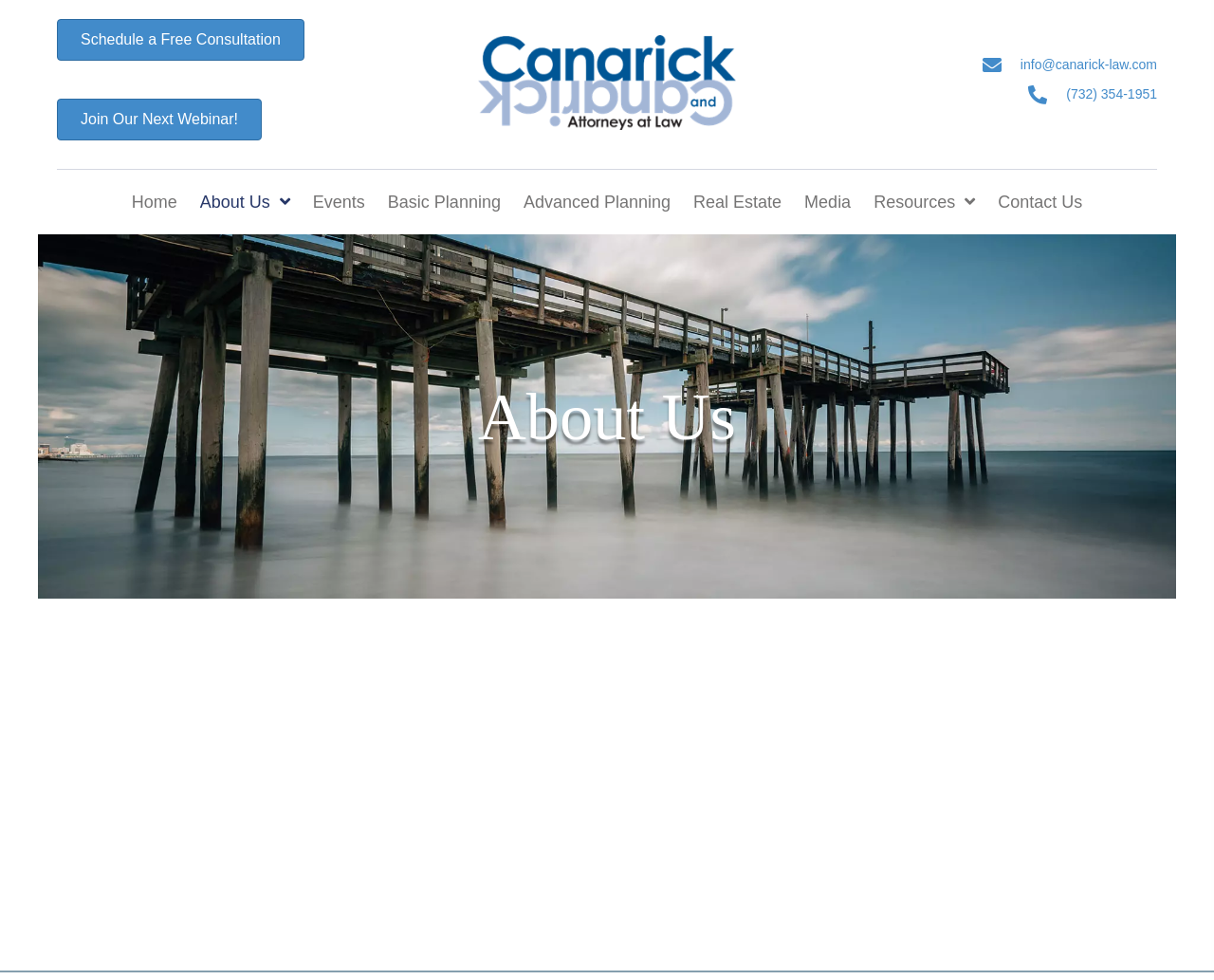Provide your answer in a single word or phrase: 
What is the phone number of the law firm?

(732) 354-1951